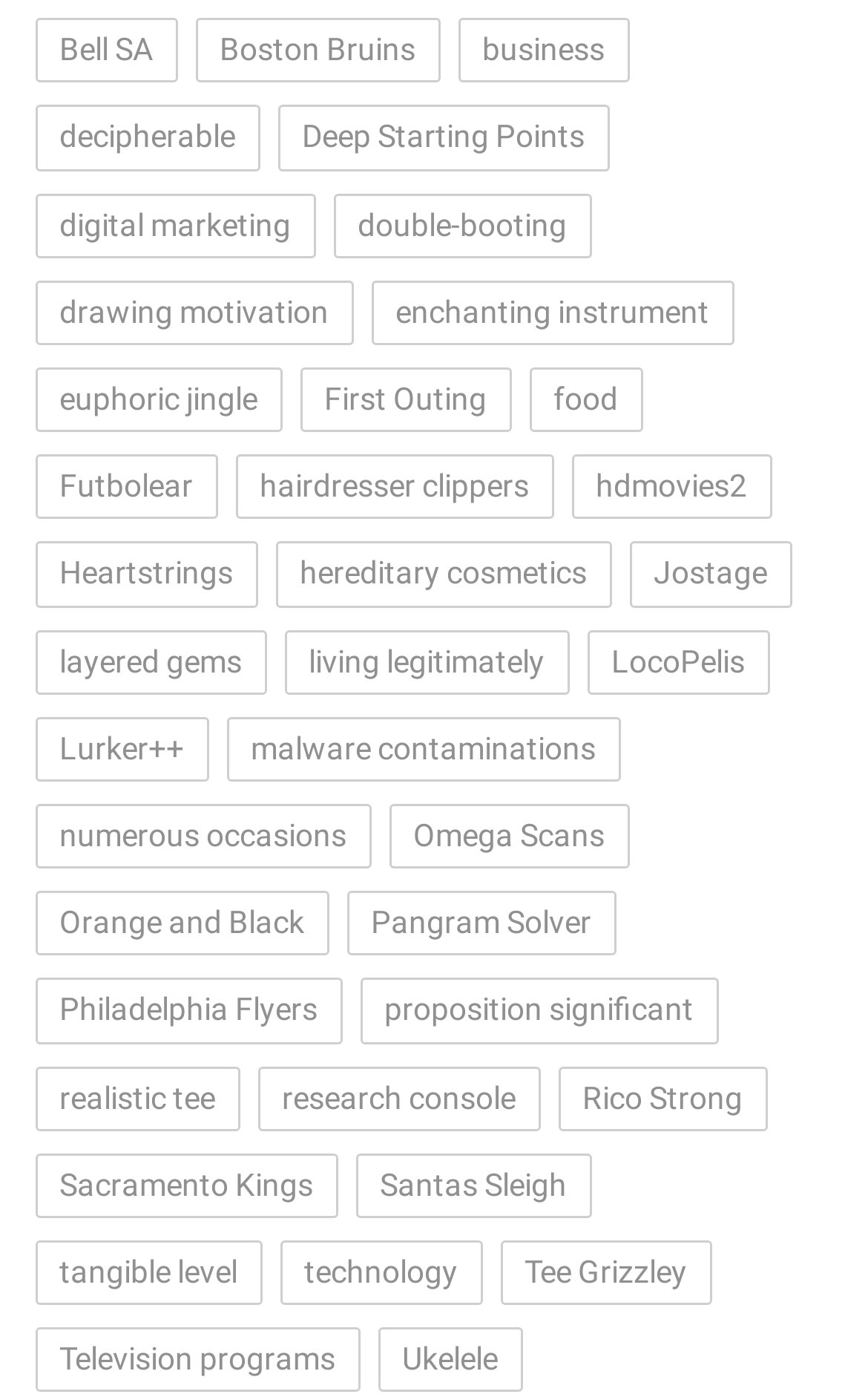Provide a single word or phrase answer to the question: 
What is the first link on the webpage?

Bell SA